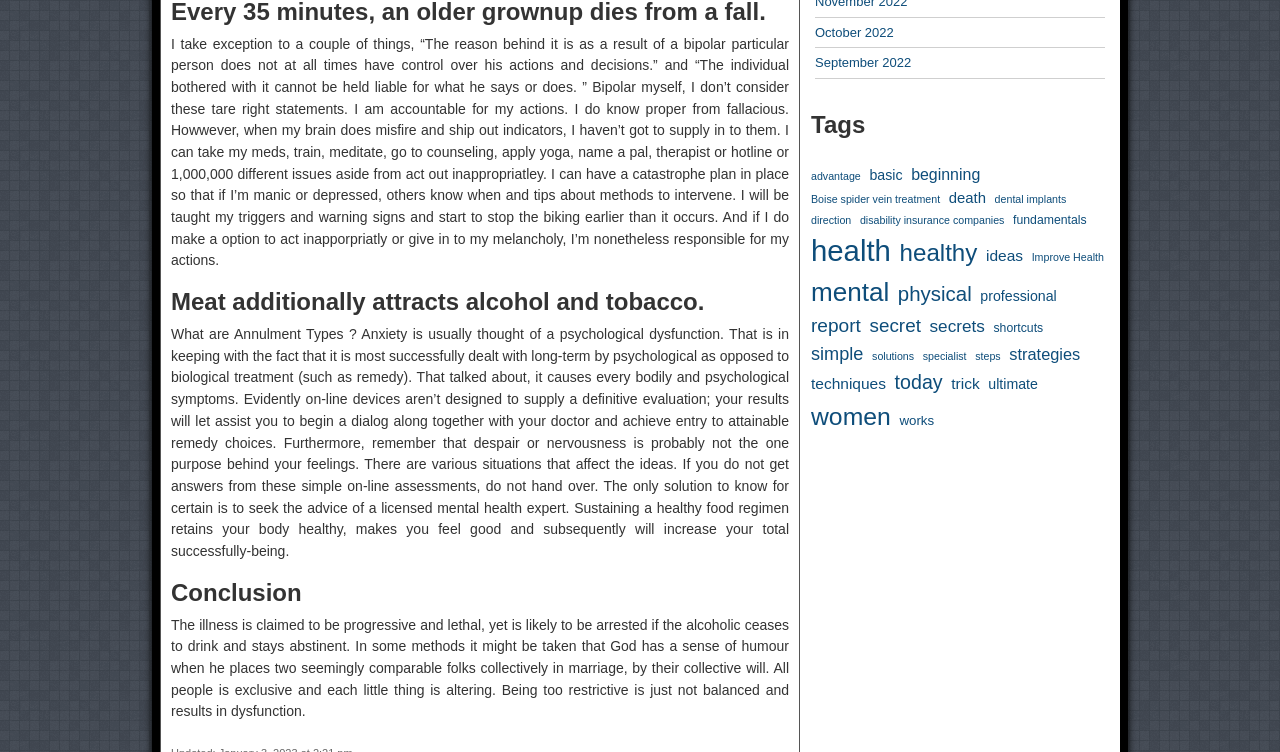Please provide the bounding box coordinates for the element that needs to be clicked to perform the following instruction: "Click on the 'health' tag". The coordinates should be given as four float numbers between 0 and 1, i.e., [left, top, right, bottom].

[0.634, 0.305, 0.696, 0.363]